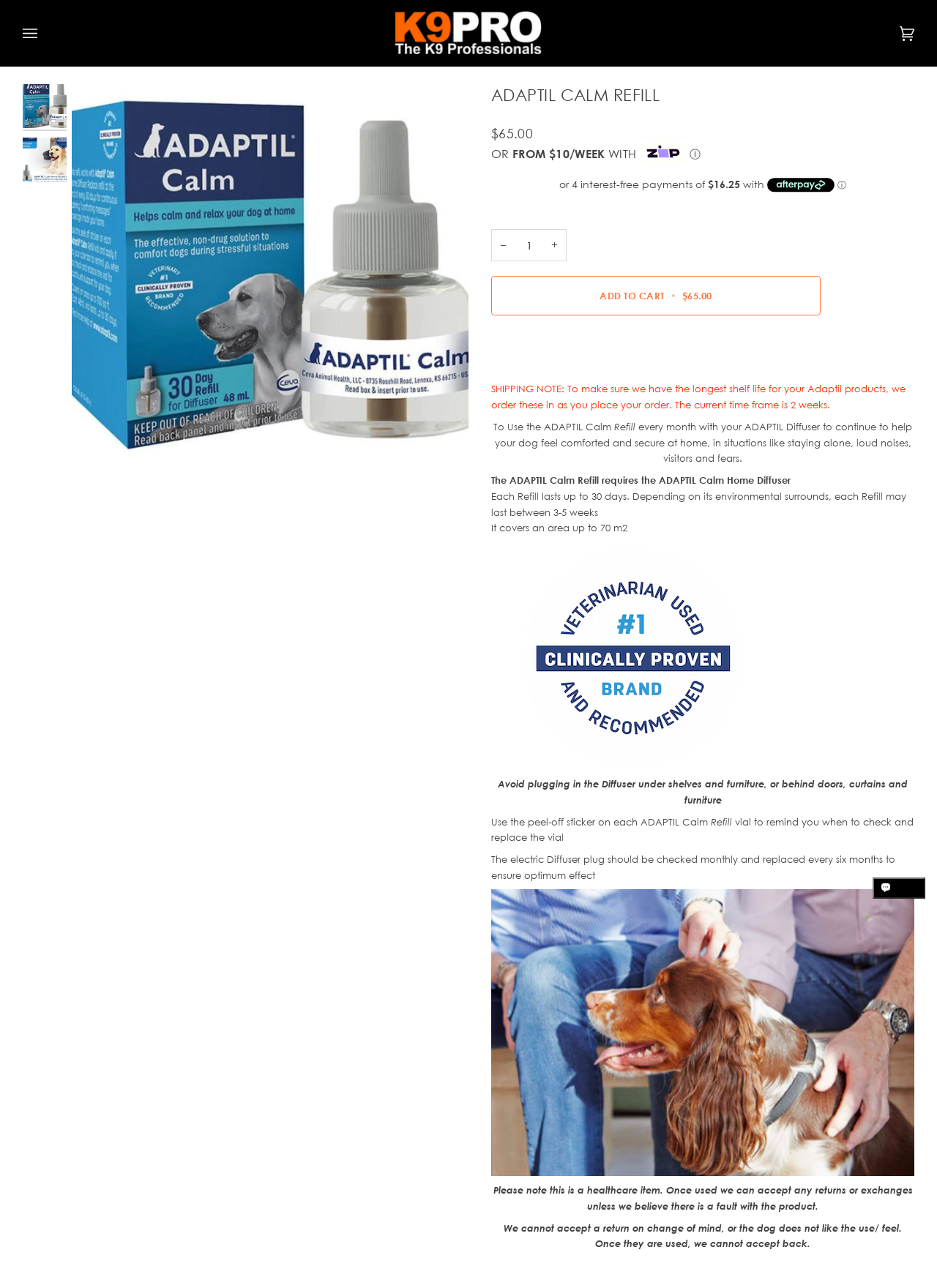What is the area covered by the ADAPTIL Calm Refill?
Based on the image, answer the question with a single word or brief phrase.

Up to 70 m2